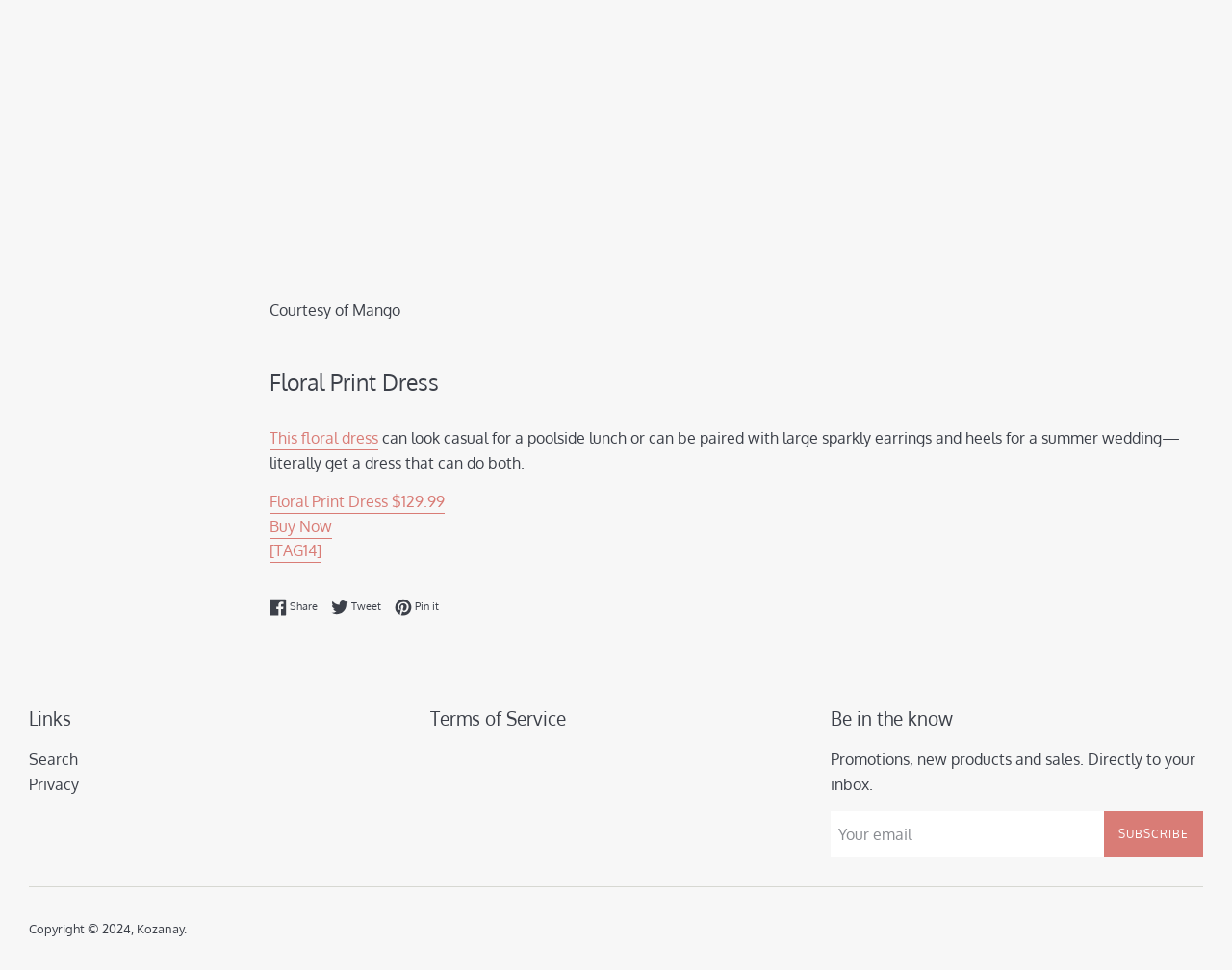Highlight the bounding box coordinates of the element you need to click to perform the following instruction: "Click the 'CONTACT' link."

None